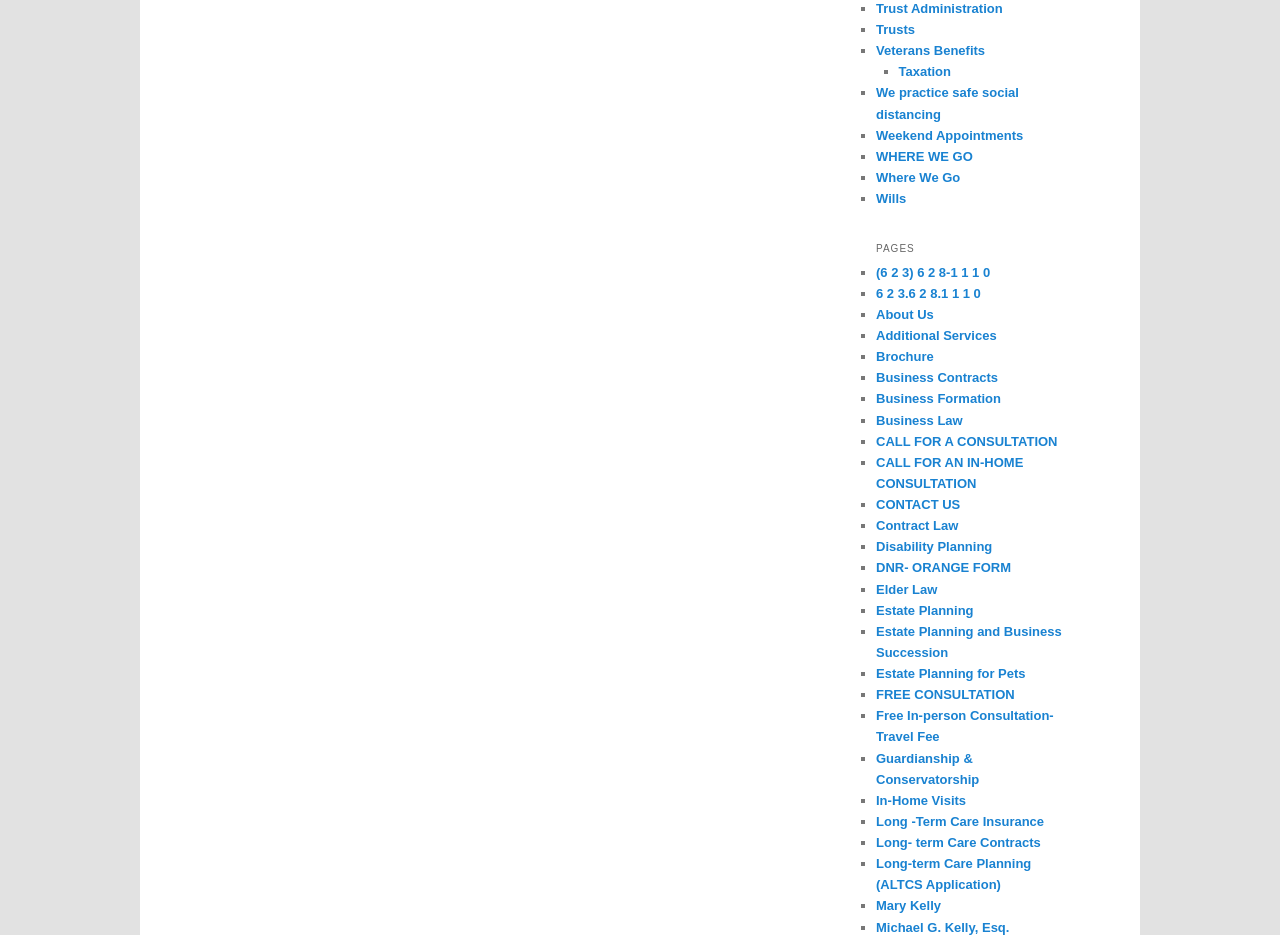What is the first link under 'PAGES'?
Based on the image content, provide your answer in one word or a short phrase.

About Us